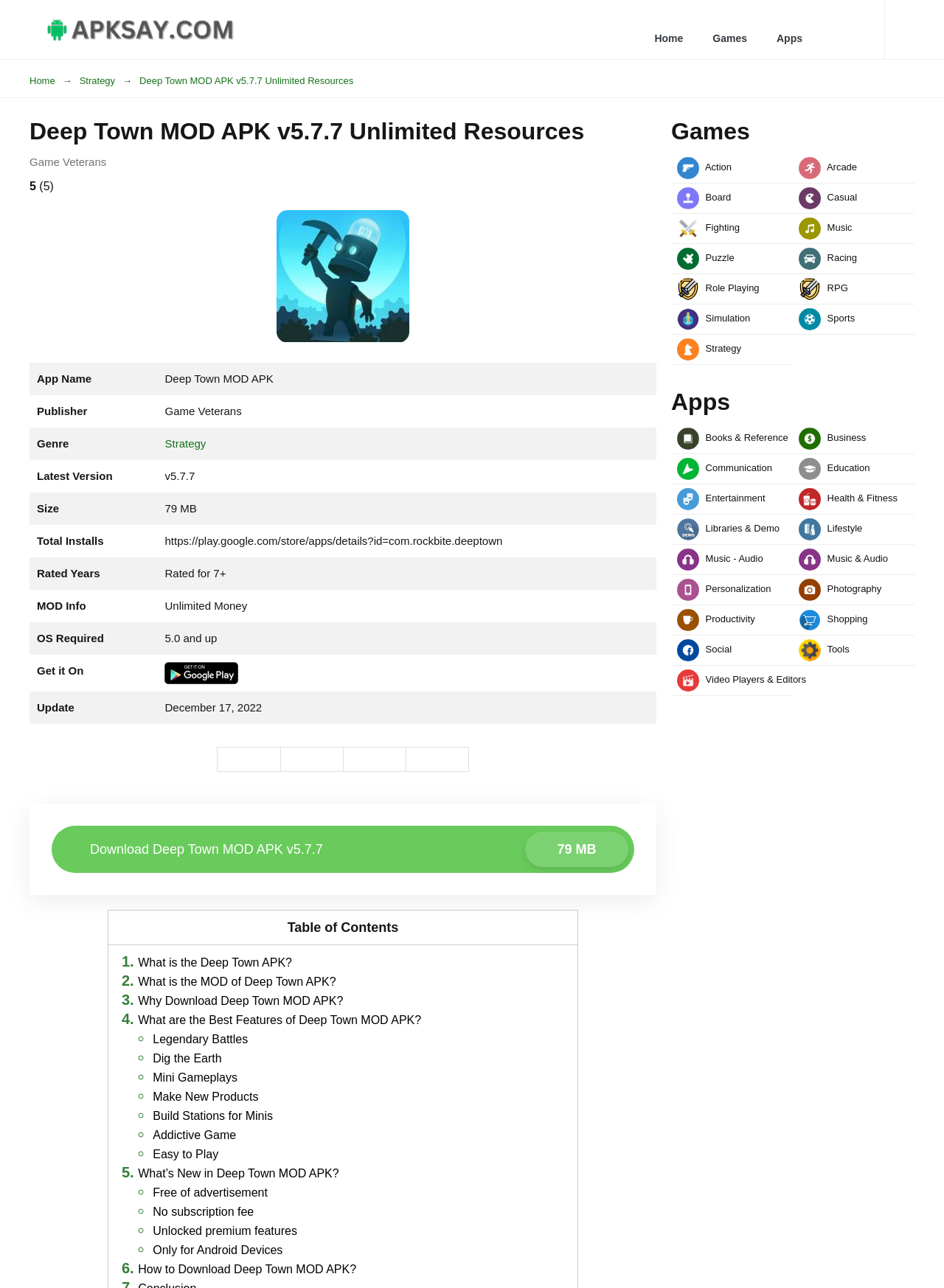Please find and report the bounding box coordinates of the element to click in order to perform the following action: "Download Deep Town MOD APK v5.7.7". The coordinates should be expressed as four float numbers between 0 and 1, in the format [left, top, right, bottom].

[0.055, 0.641, 0.672, 0.678]